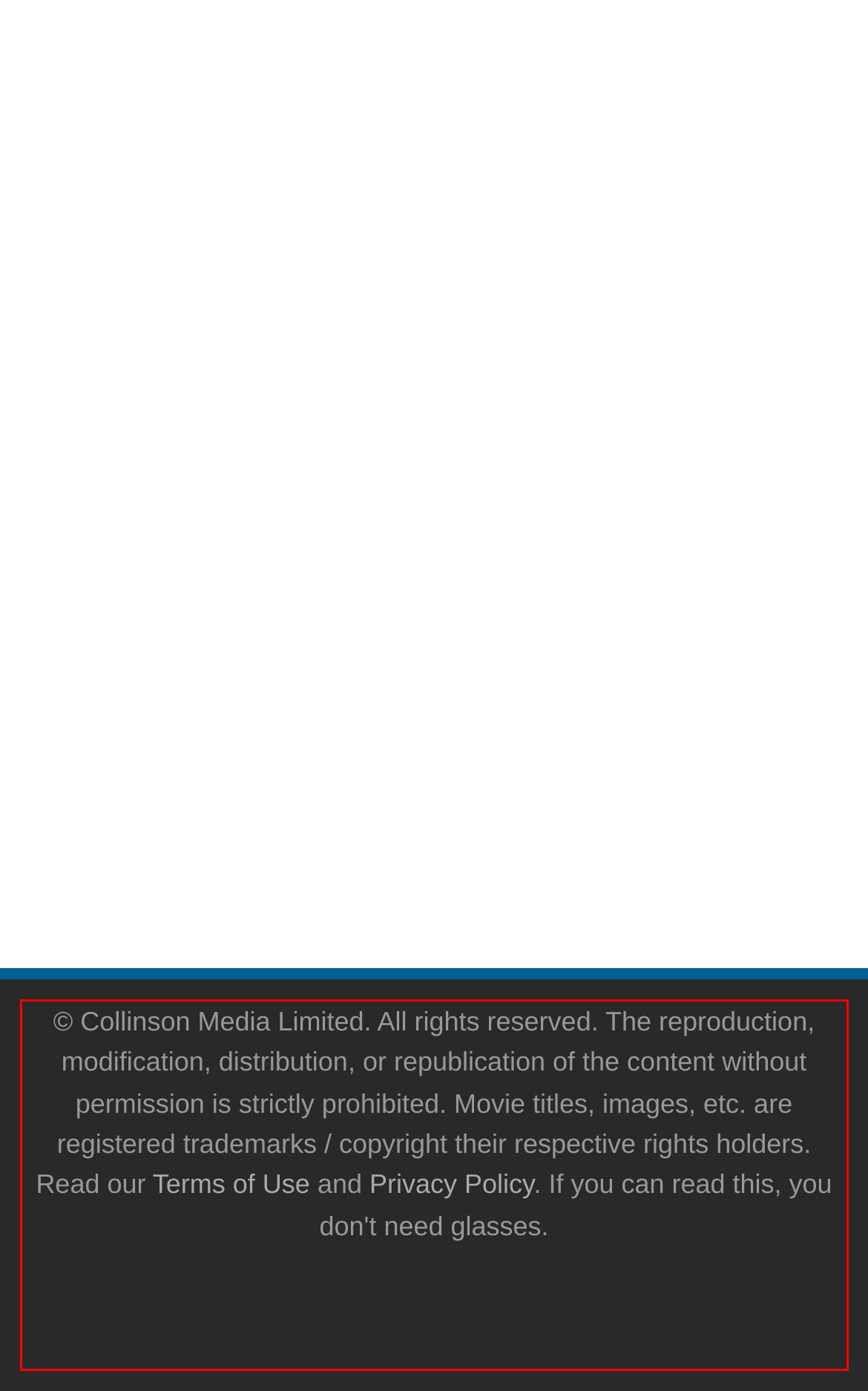In the screenshot of the webpage, find the red bounding box and perform OCR to obtain the text content restricted within this red bounding box.

© Collinson Media Limited. All rights reserved. The reproduction, modification, distribution, or republication of the content without permission is strictly prohibited. Movie titles, images, etc. are registered trademarks / copyright their respective rights holders. Read our Terms of Use and Privacy Policy. If you can read this, you don't need glasses.